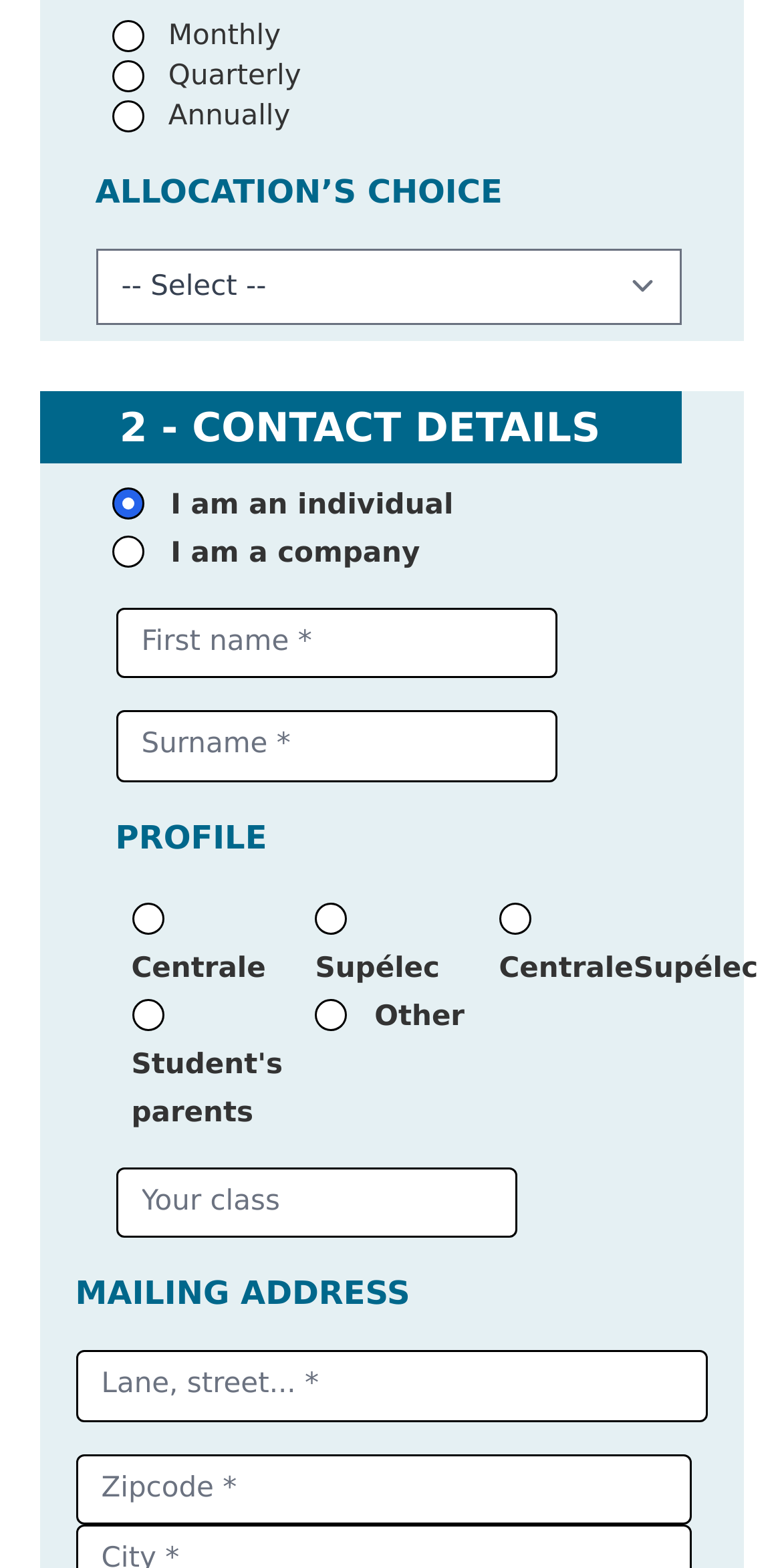Pinpoint the bounding box coordinates of the area that must be clicked to complete this instruction: "Enter first name".

[0.147, 0.387, 0.712, 0.432]